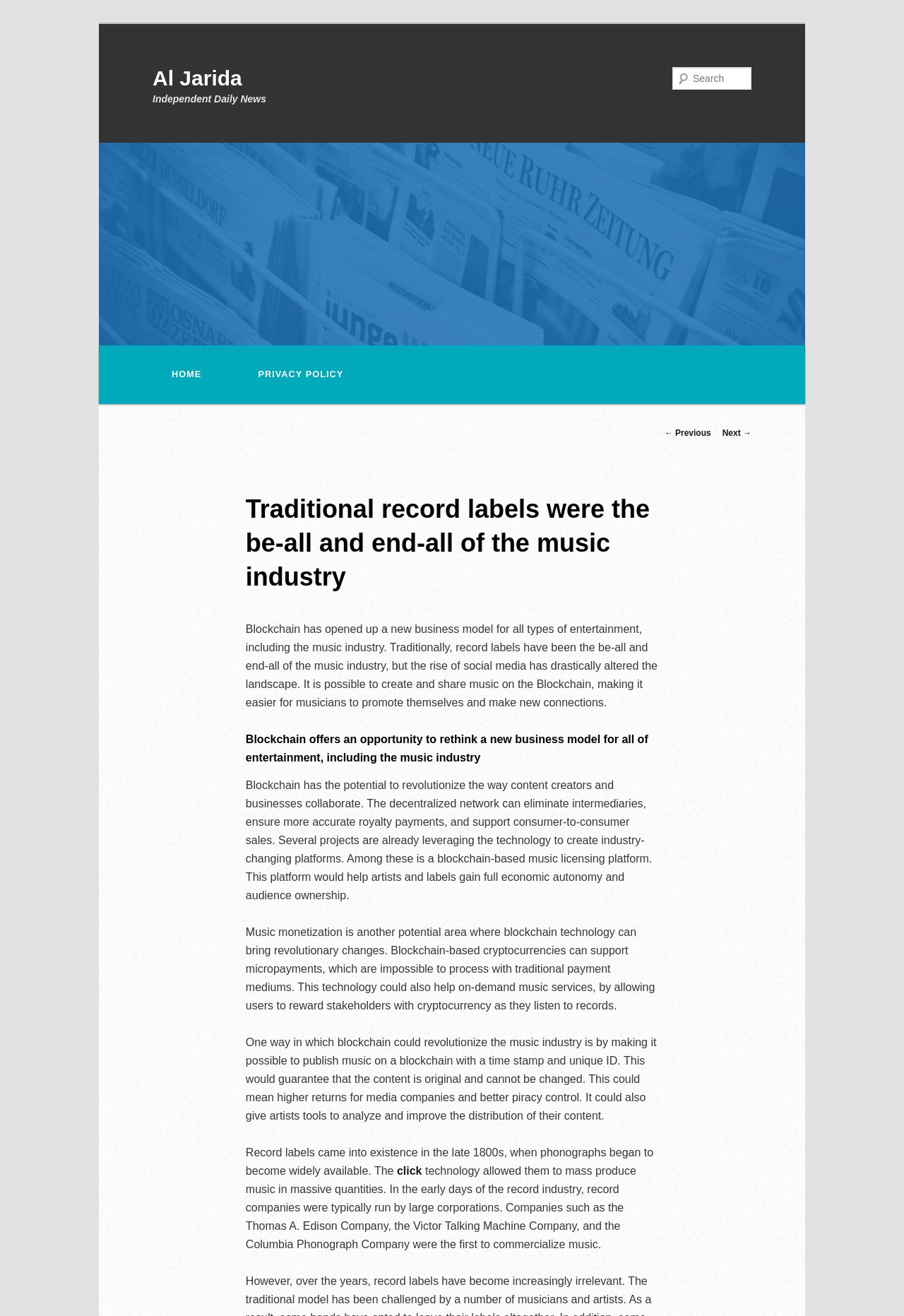Show the bounding box coordinates for the element that needs to be clicked to execute the following instruction: "Go to home page". Provide the coordinates in the form of four float numbers between 0 and 1, i.e., [left, top, right, bottom].

[0.159, 0.263, 0.254, 0.307]